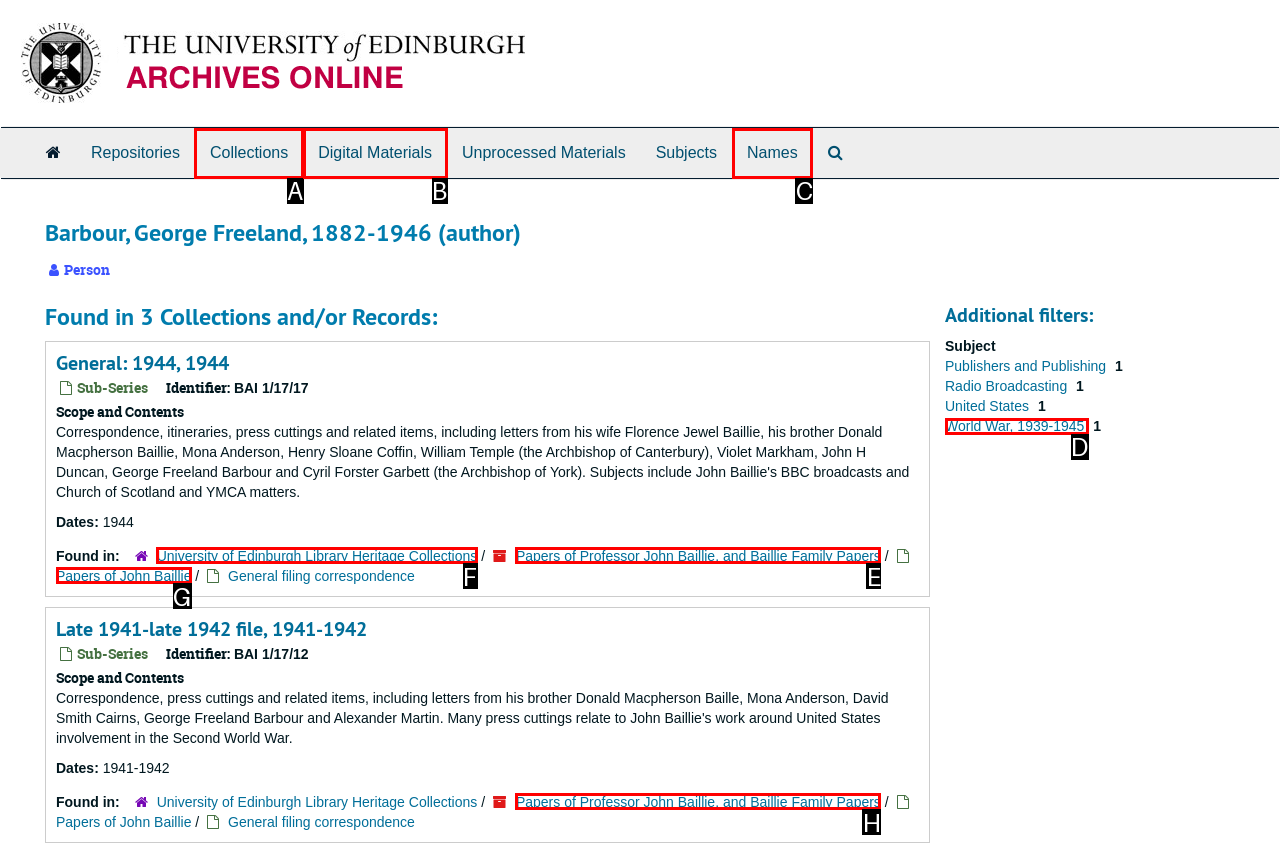Point out the HTML element I should click to achieve the following: Go to Papers of Professor John Baillie, and Baillie Family Papers Reply with the letter of the selected element.

E